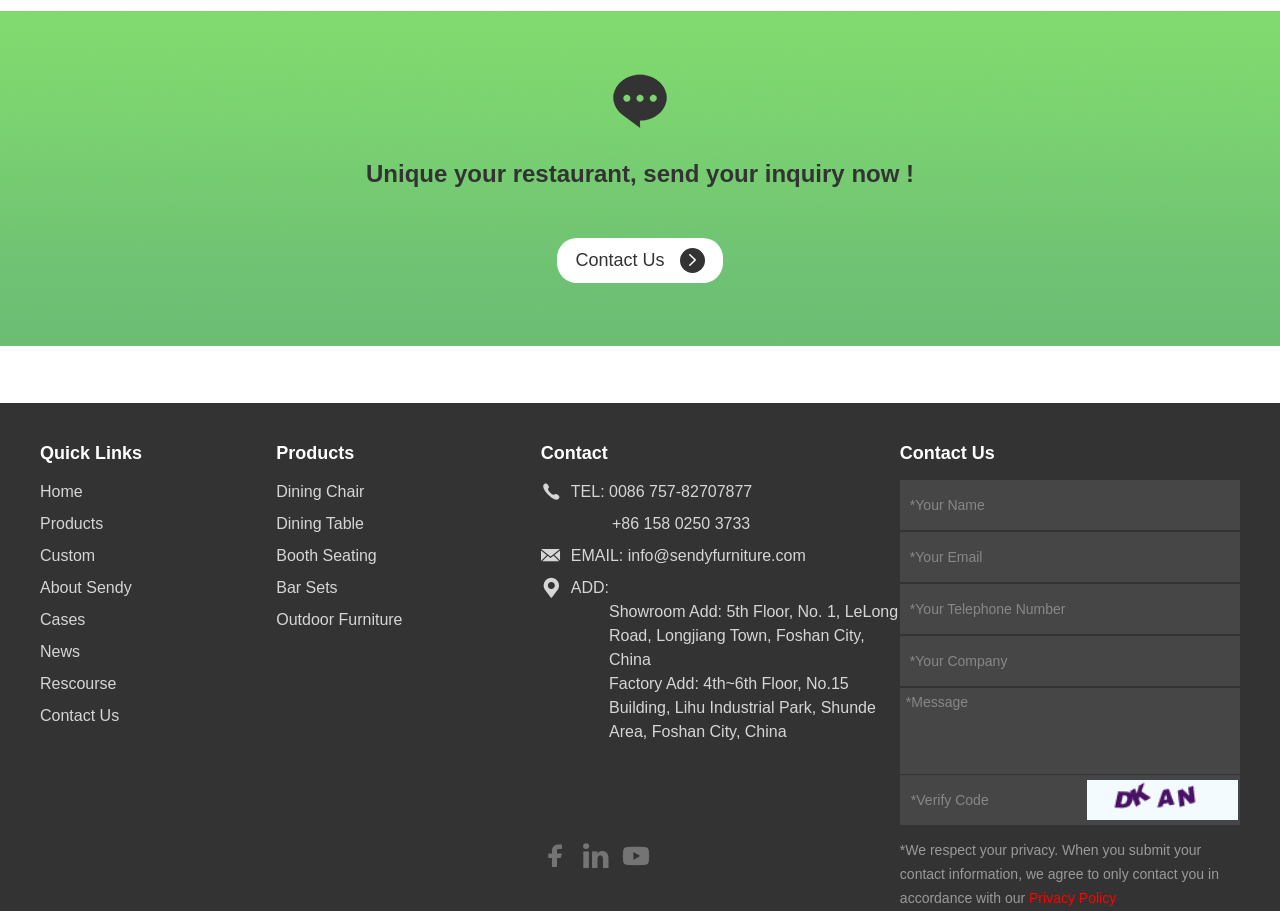Use one word or a short phrase to answer the question provided: 
What is the address of the company's showroom?

5th Floor, No. 1, LeLong Road, Longjiang Town, Foshan City, China